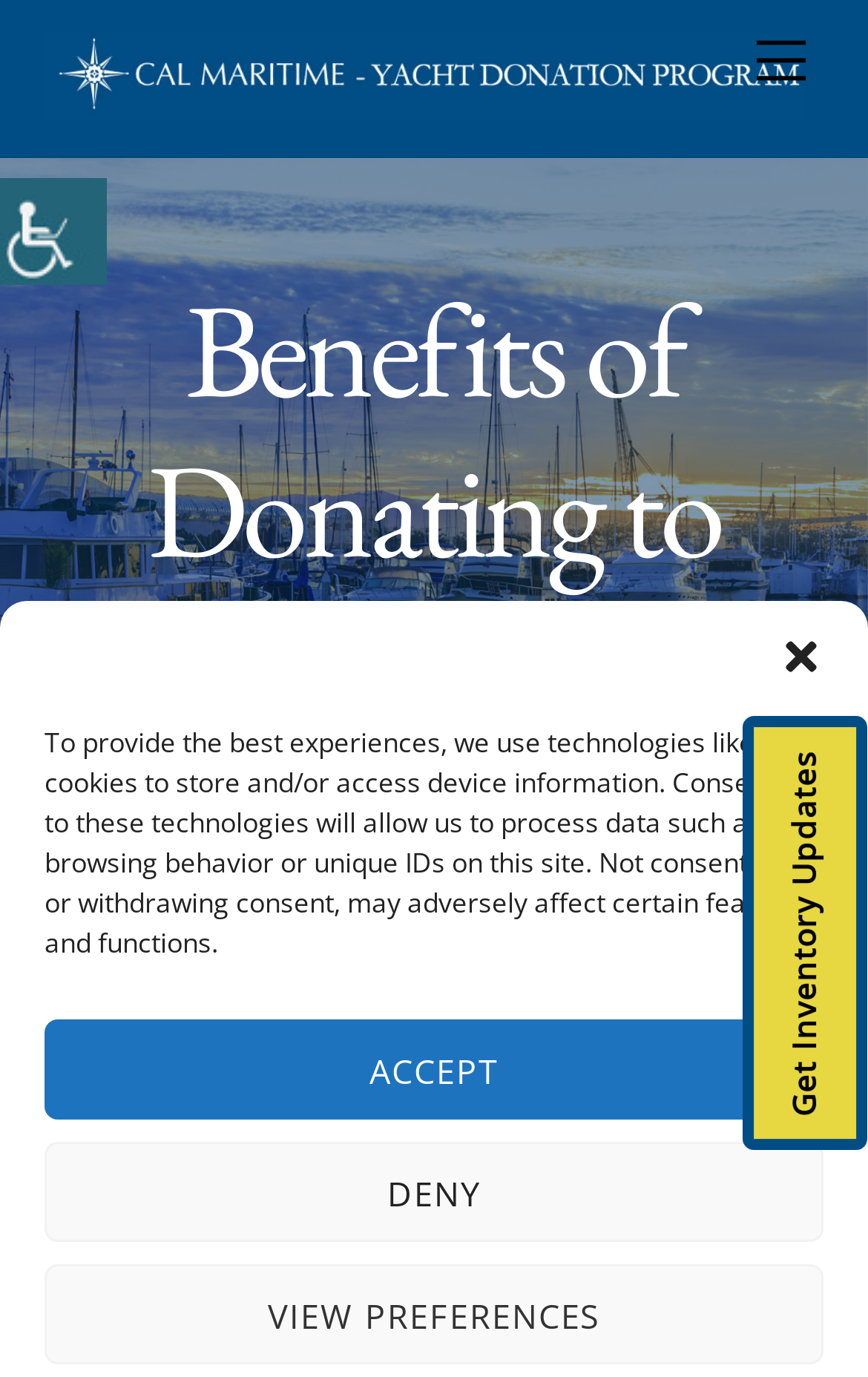Is there a menu on the webpage?
Based on the screenshot, provide your answer in one word or phrase.

Yes